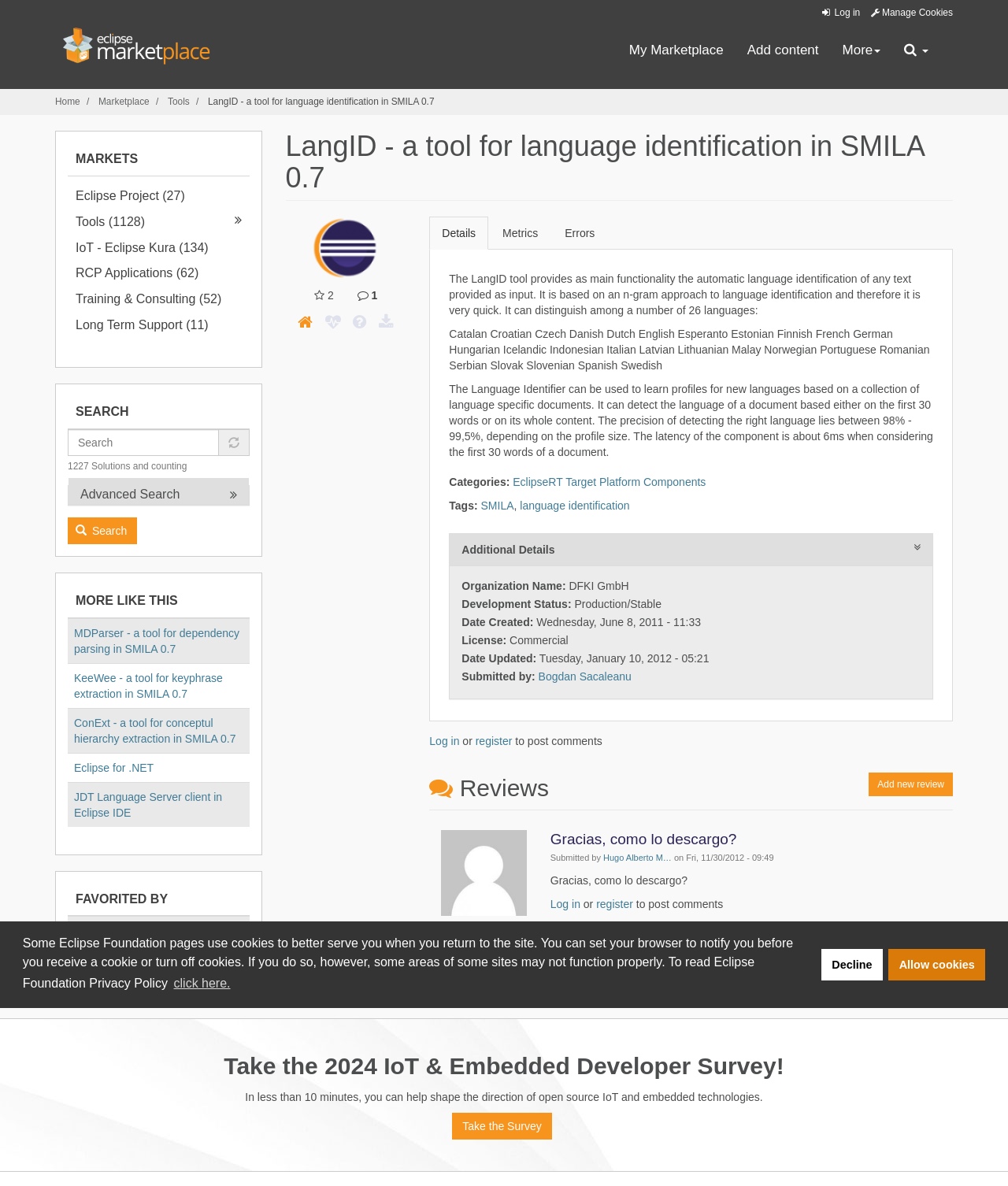How many languages can LangID distinguish?
Could you please answer the question thoroughly and with as much detail as possible?

According to the webpage, LangID can distinguish among 26 languages, including Catalan, Croatian, Czech, and many others.